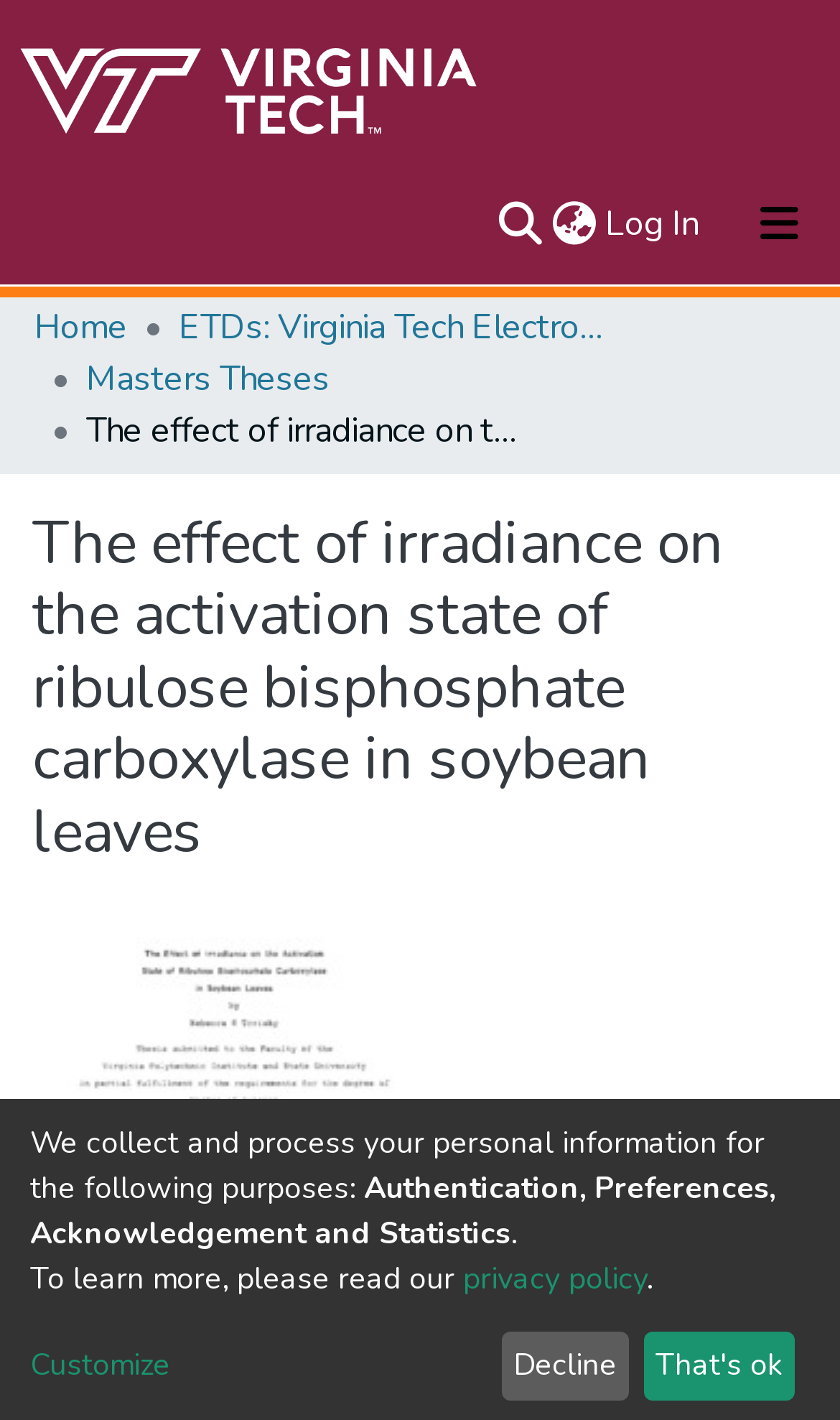What is the 'About' link for?
Based on the screenshot, provide a one-word or short-phrase response.

To access about page